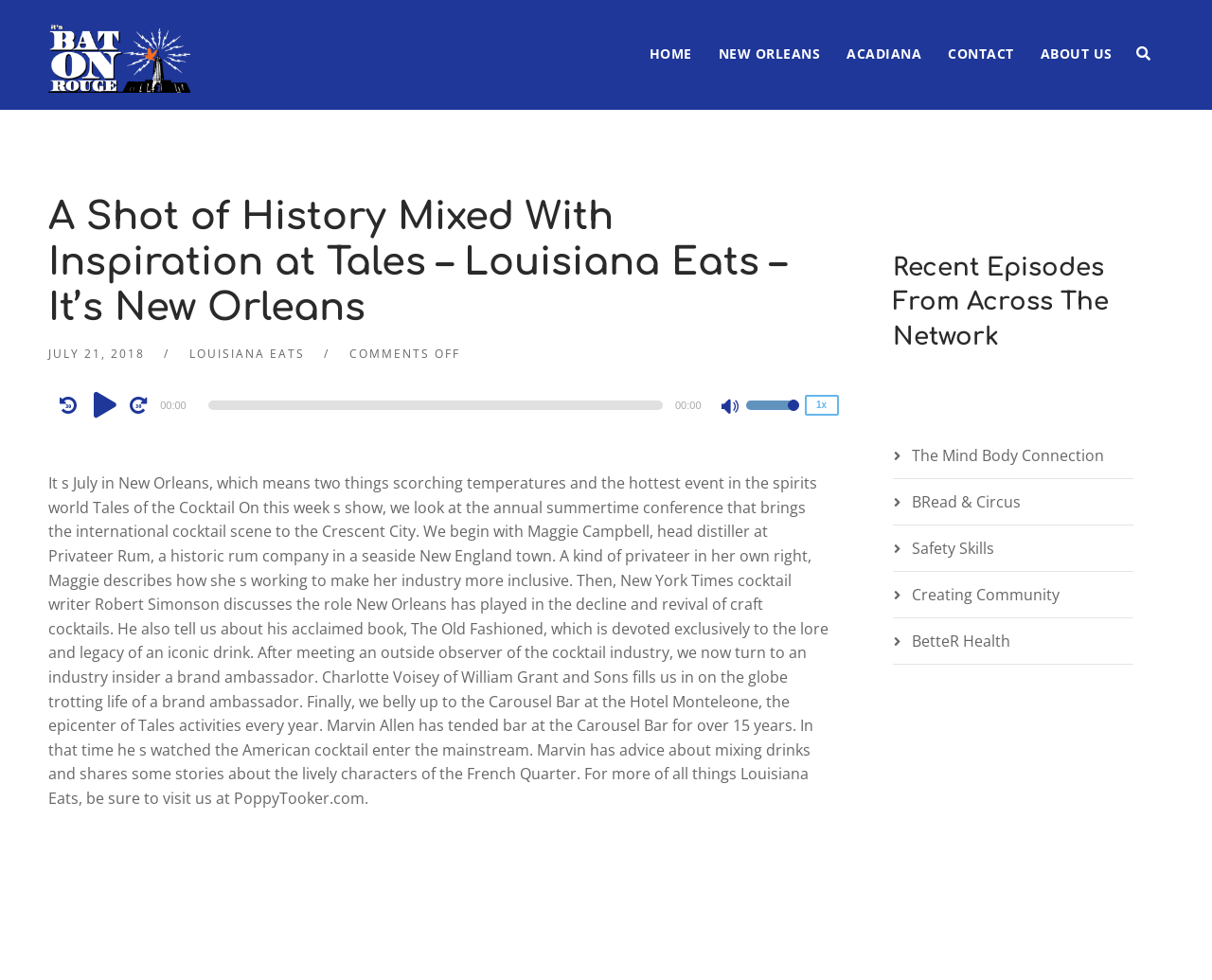Provide a short answer to the following question with just one word or phrase: How many years has Marvin Allen tended bar at the Carousel Bar?

over 15 years